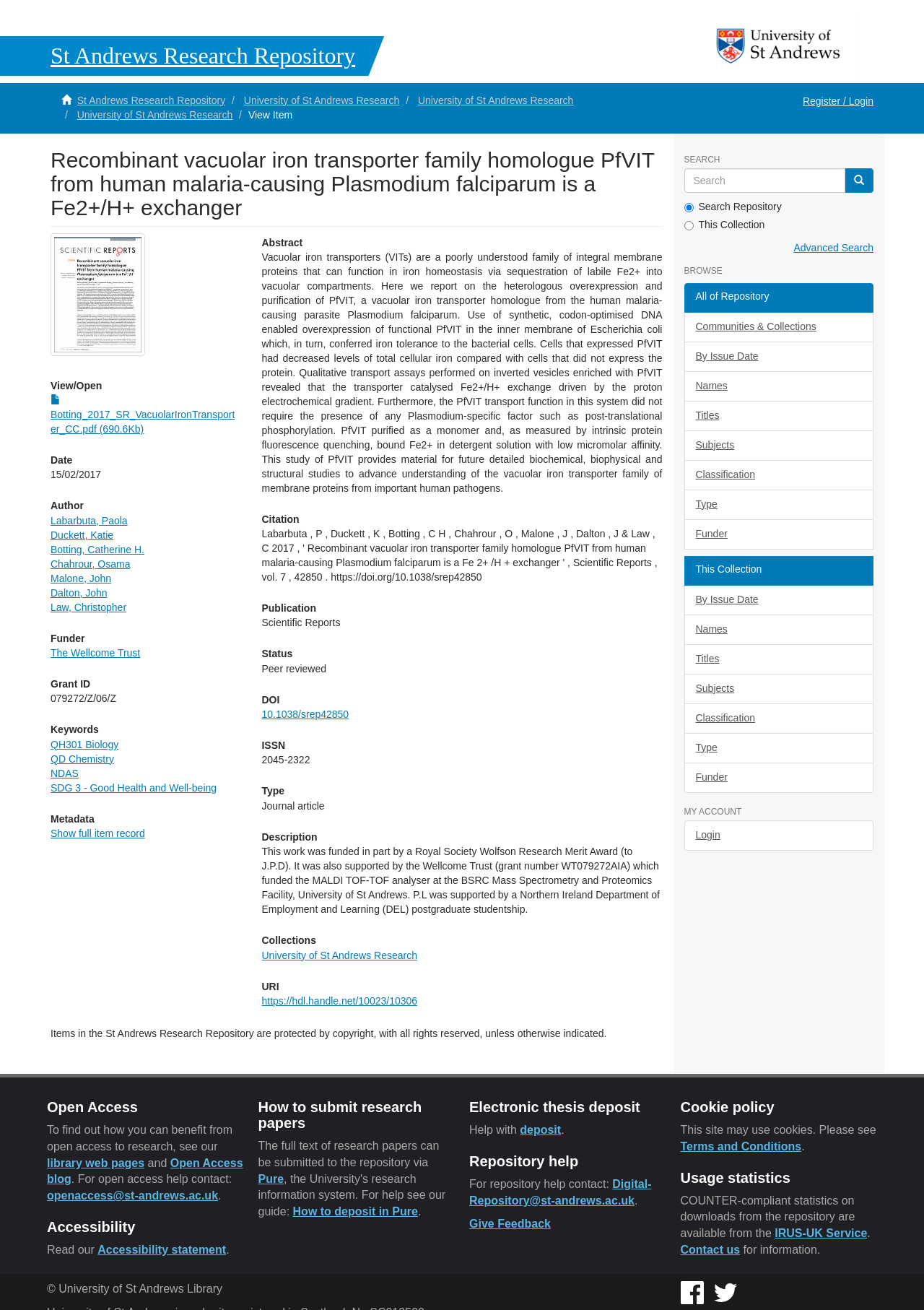Who is the author of the research article?
Look at the screenshot and respond with one word or a short phrase.

Labarbuta, Paola